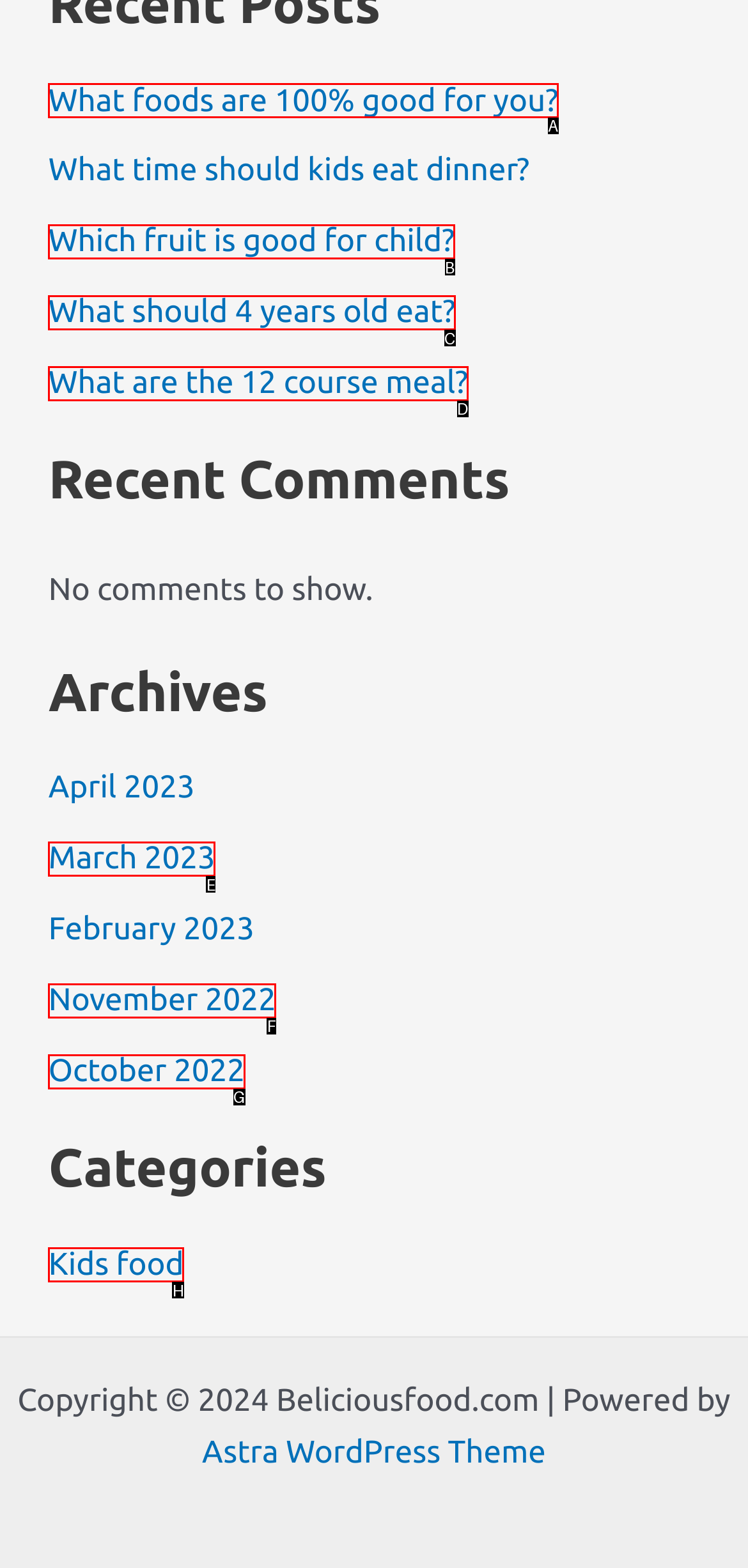Based on the description November 2022, identify the most suitable HTML element from the options. Provide your answer as the corresponding letter.

F